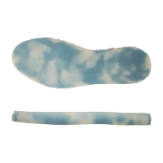Generate an in-depth description of the image you see.

This image features a translucent light blue rubber sole, showcasing a unique cloud-like pattern. The sole is displayed in two pieces: the larger component represents the bottom of the shoe, while the smaller strip lies above it, indicating a potential insole or additional cushioning layer. This design not only emphasizes a fashionable aesthetic suitable for casual wear but also highlights practicality with its anti-slip features, making it ideal for various activities. The visual appeal of the soft blue tones adds a contemporary touch, perfect for the latest footwear trends.